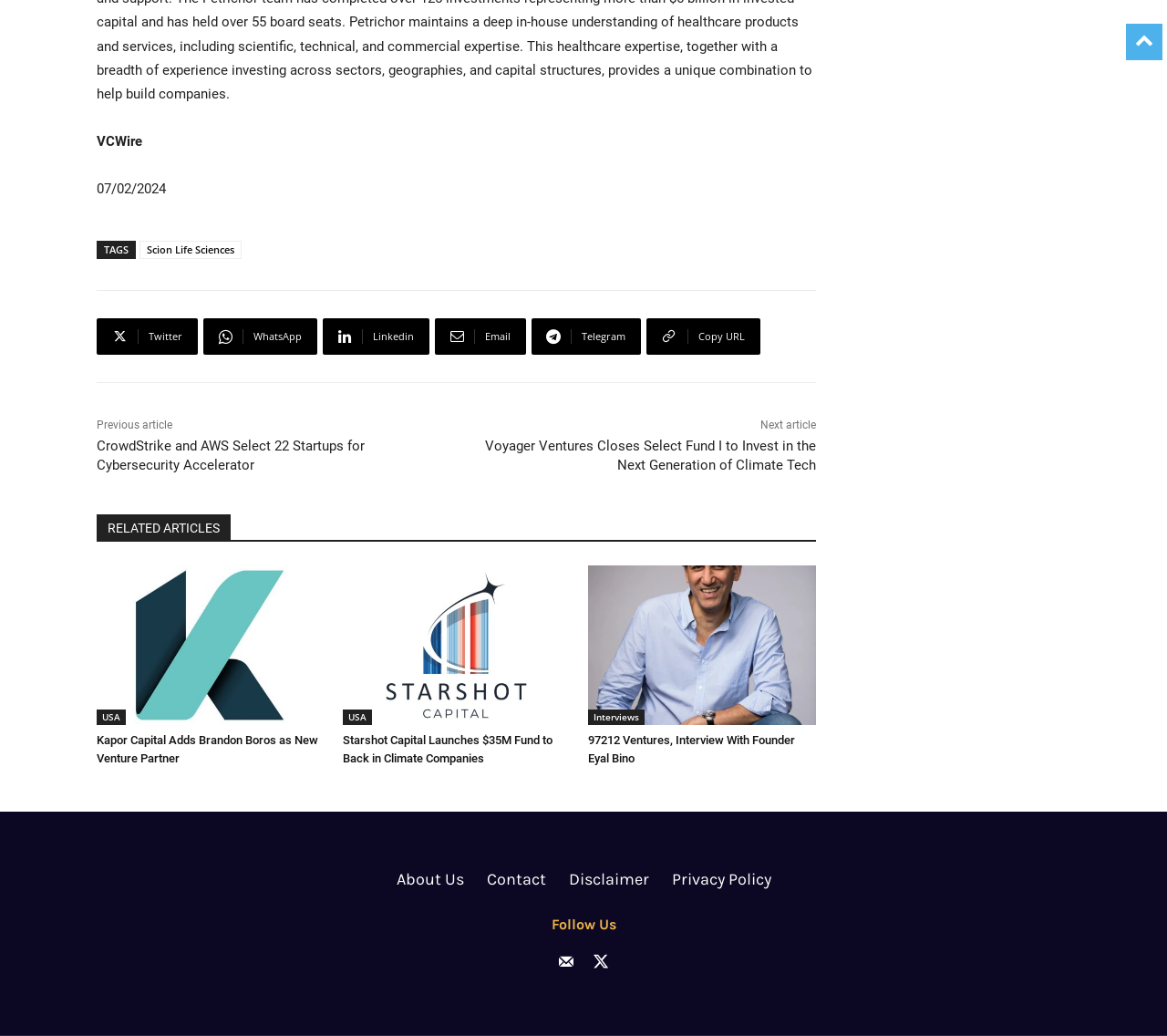Please identify the bounding box coordinates of the element's region that I should click in order to complete the following instruction: "Check the Interviews section". The bounding box coordinates consist of four float numbers between 0 and 1, i.e., [left, top, right, bottom].

[0.504, 0.685, 0.553, 0.7]